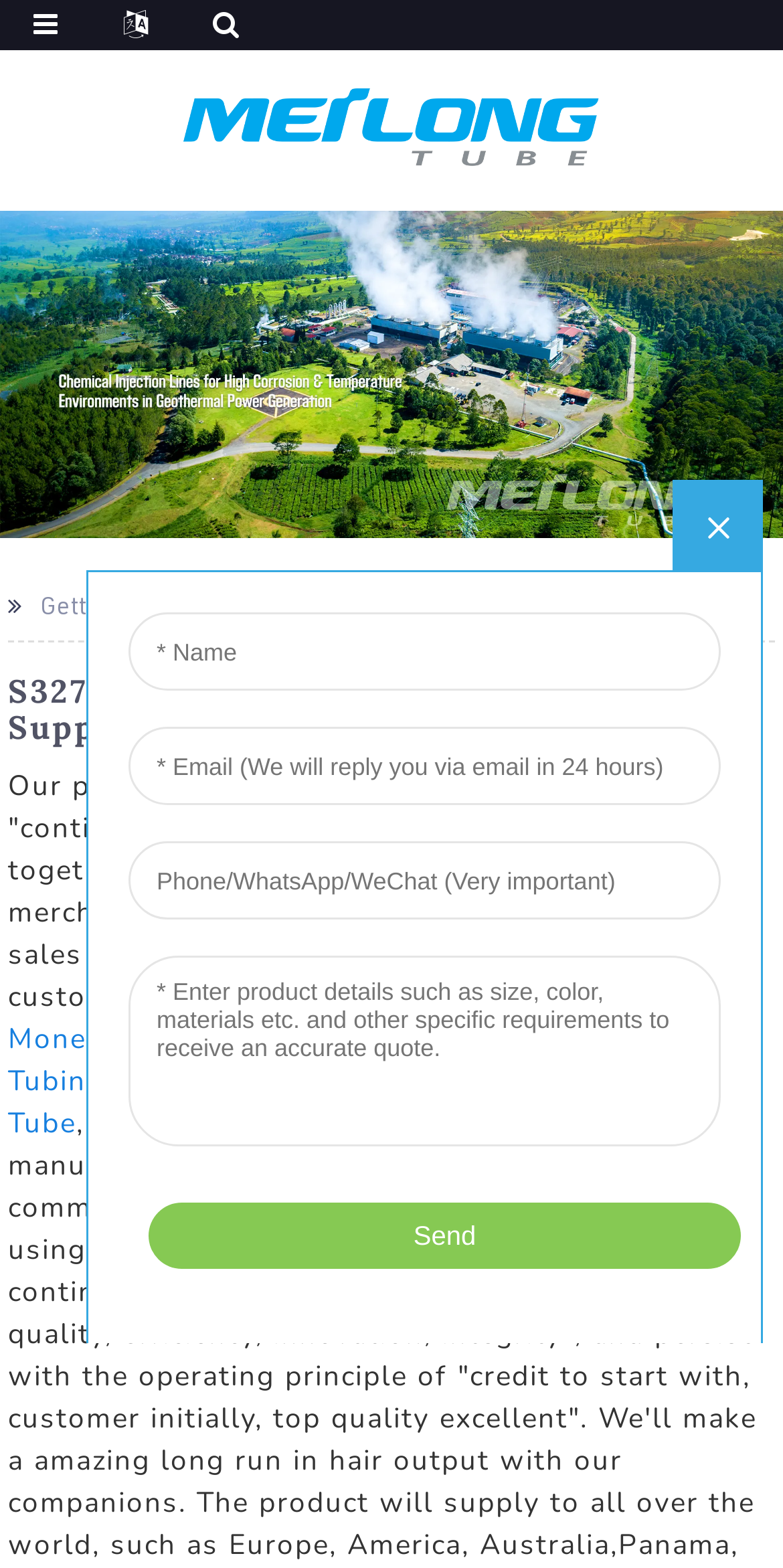Locate the bounding box coordinates of the clickable element to fulfill the following instruction: "Click the logo". Provide the coordinates as four float numbers between 0 and 1 in the format [left, top, right, bottom].

[0.193, 0.075, 0.807, 0.093]